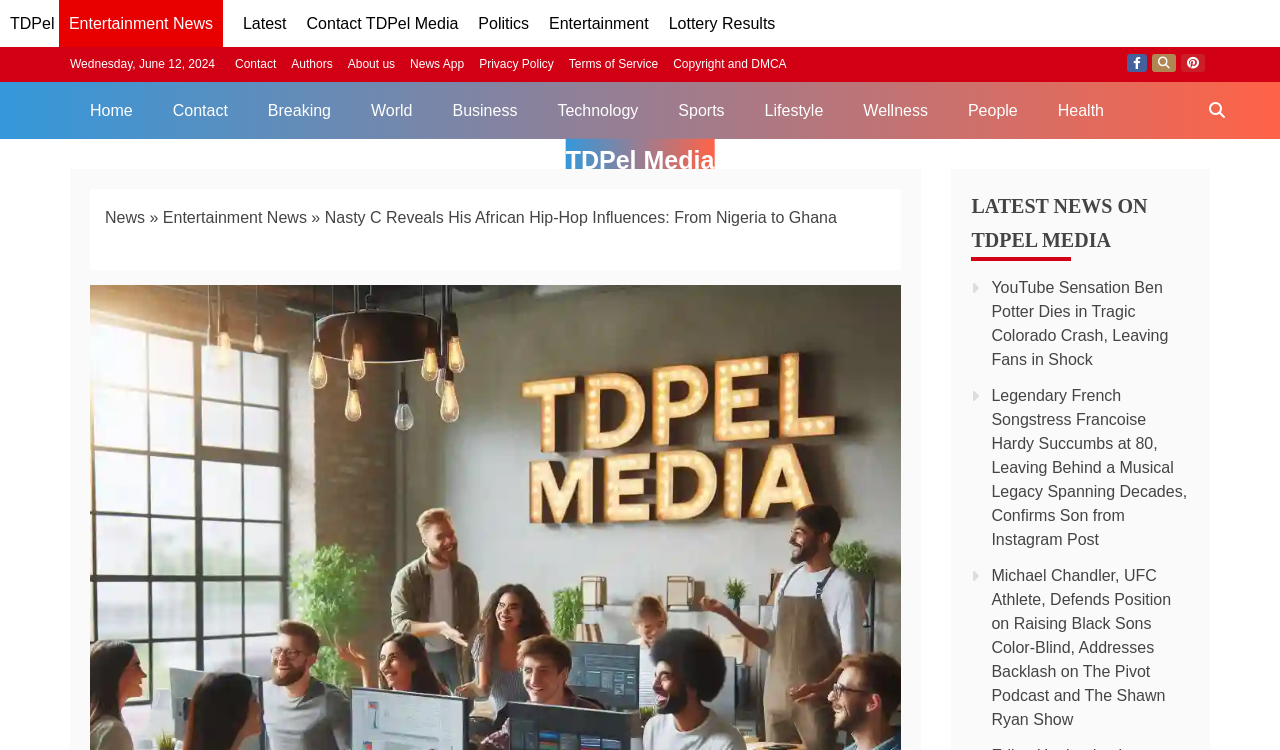Identify the bounding box for the UI element specified in this description: "Instagram". The coordinates must be four float numbers between 0 and 1, formatted as [left, top, right, bottom].

None